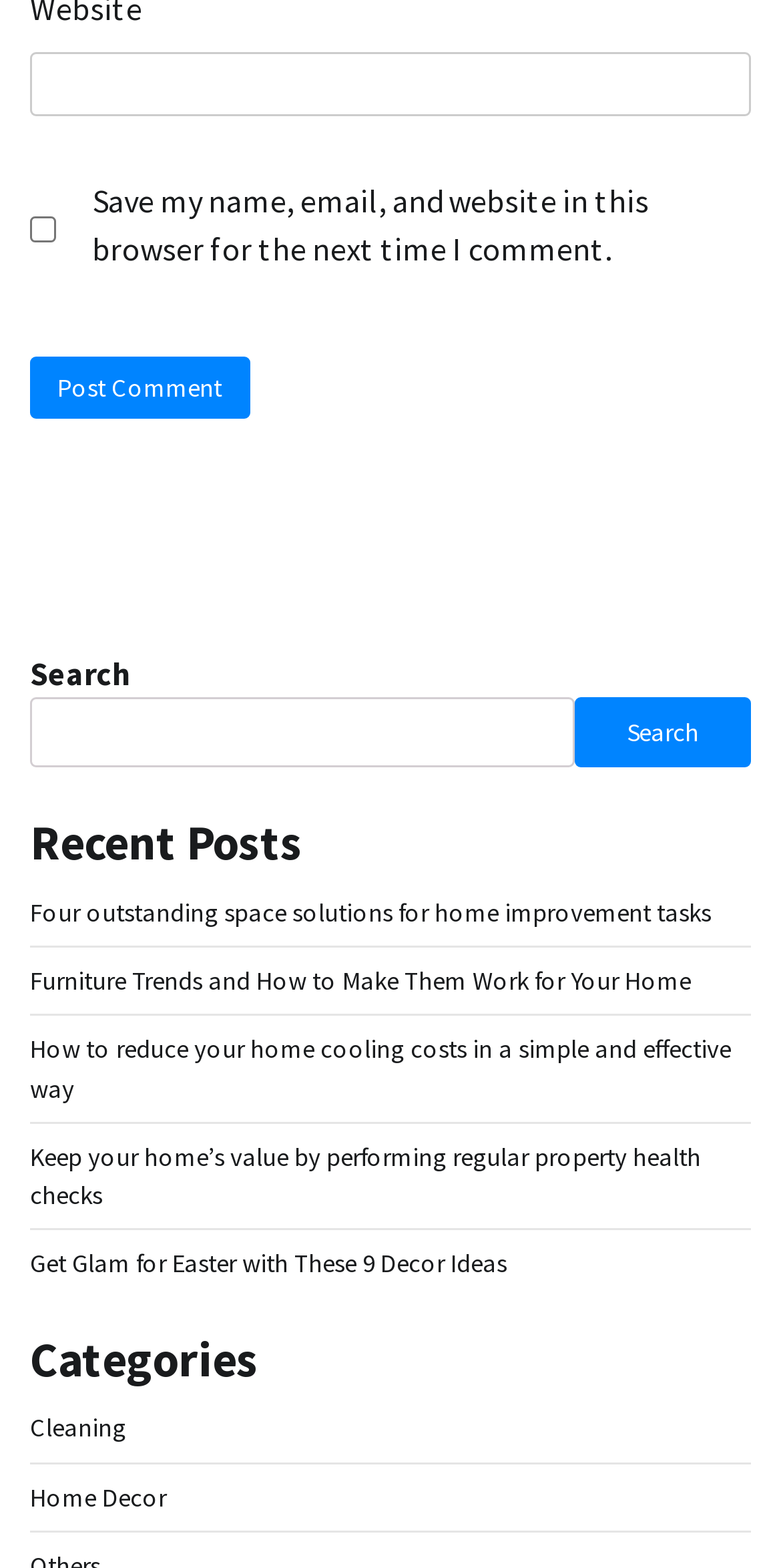Please answer the following question using a single word or phrase: 
What is the function of the 'Post Comment' button?

Submit a comment